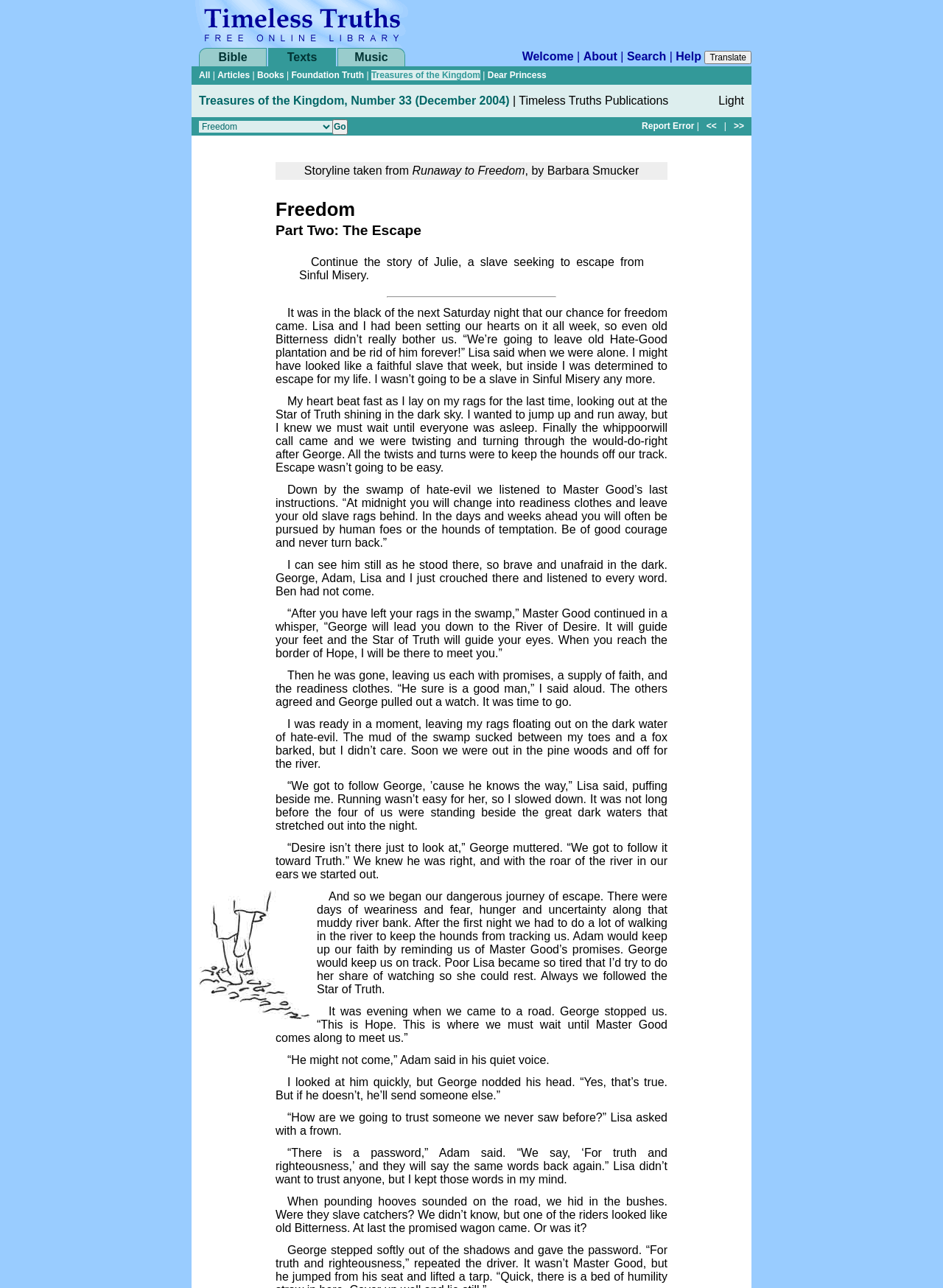Answer the question below with a single word or a brief phrase: 
How many paragraphs are there in the story?

14